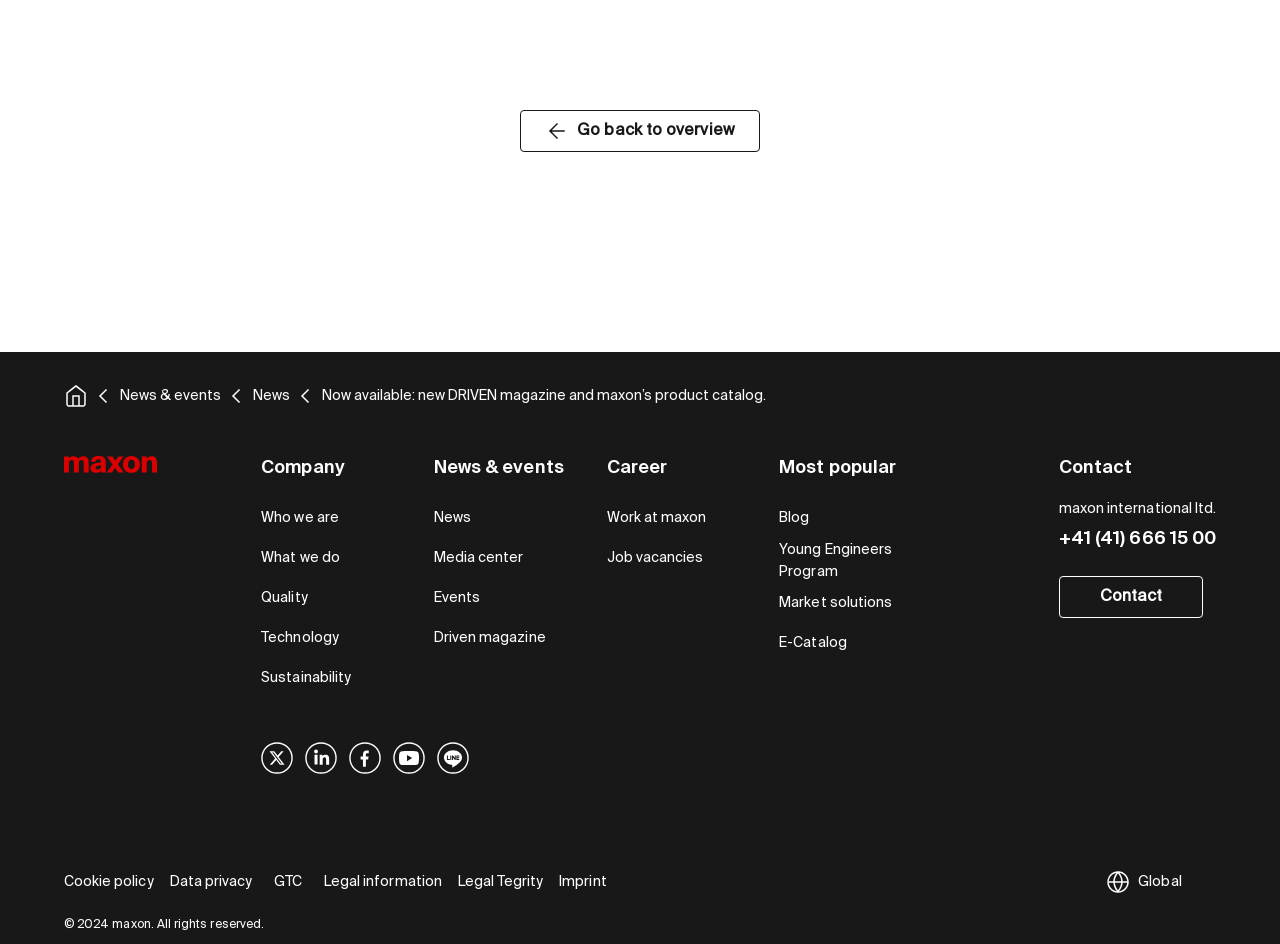Please locate the bounding box coordinates of the region I need to click to follow this instruction: "View company information".

[0.204, 0.483, 0.314, 0.51]